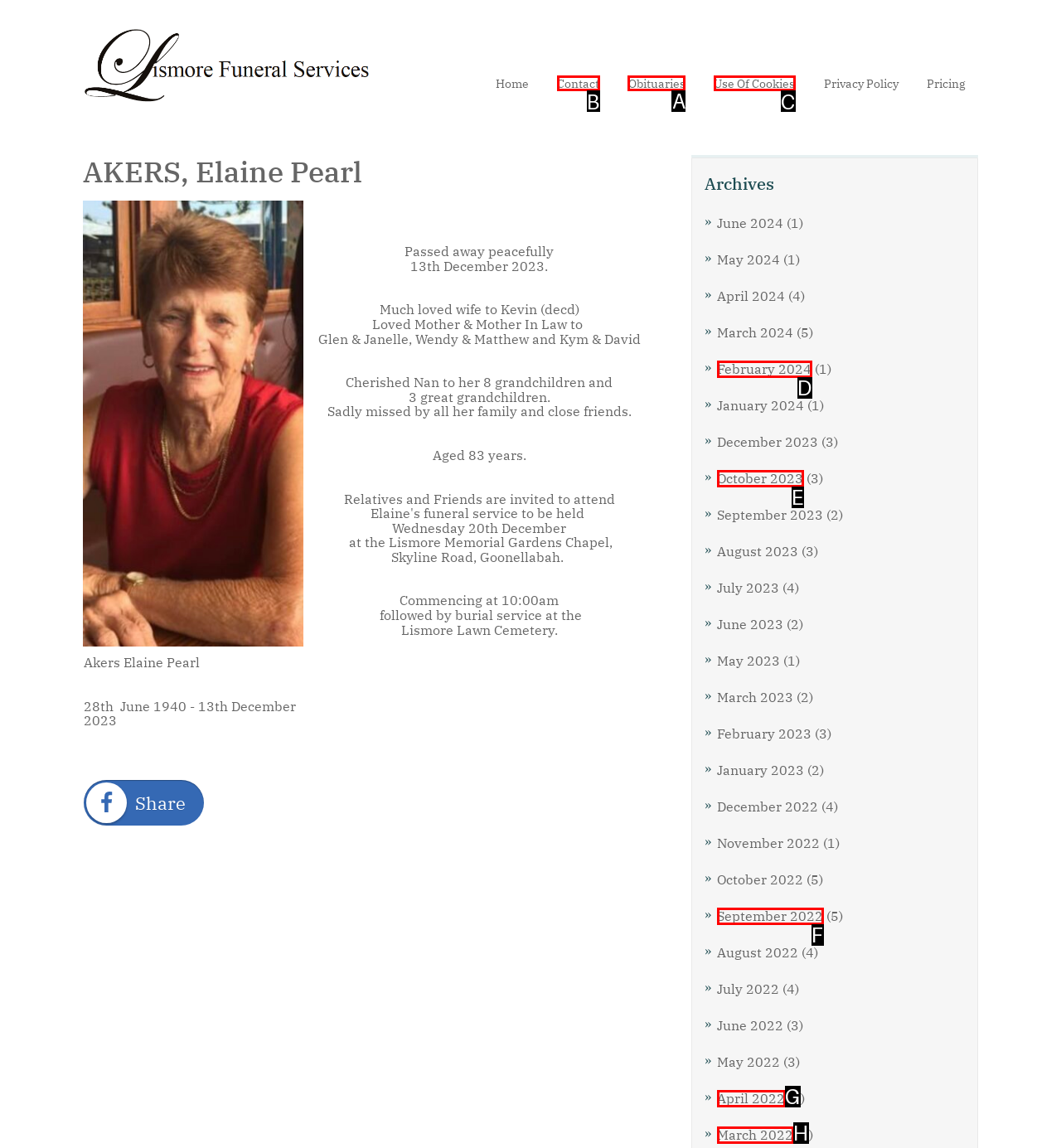What letter corresponds to the UI element to complete this task: View Obituaries
Answer directly with the letter.

A